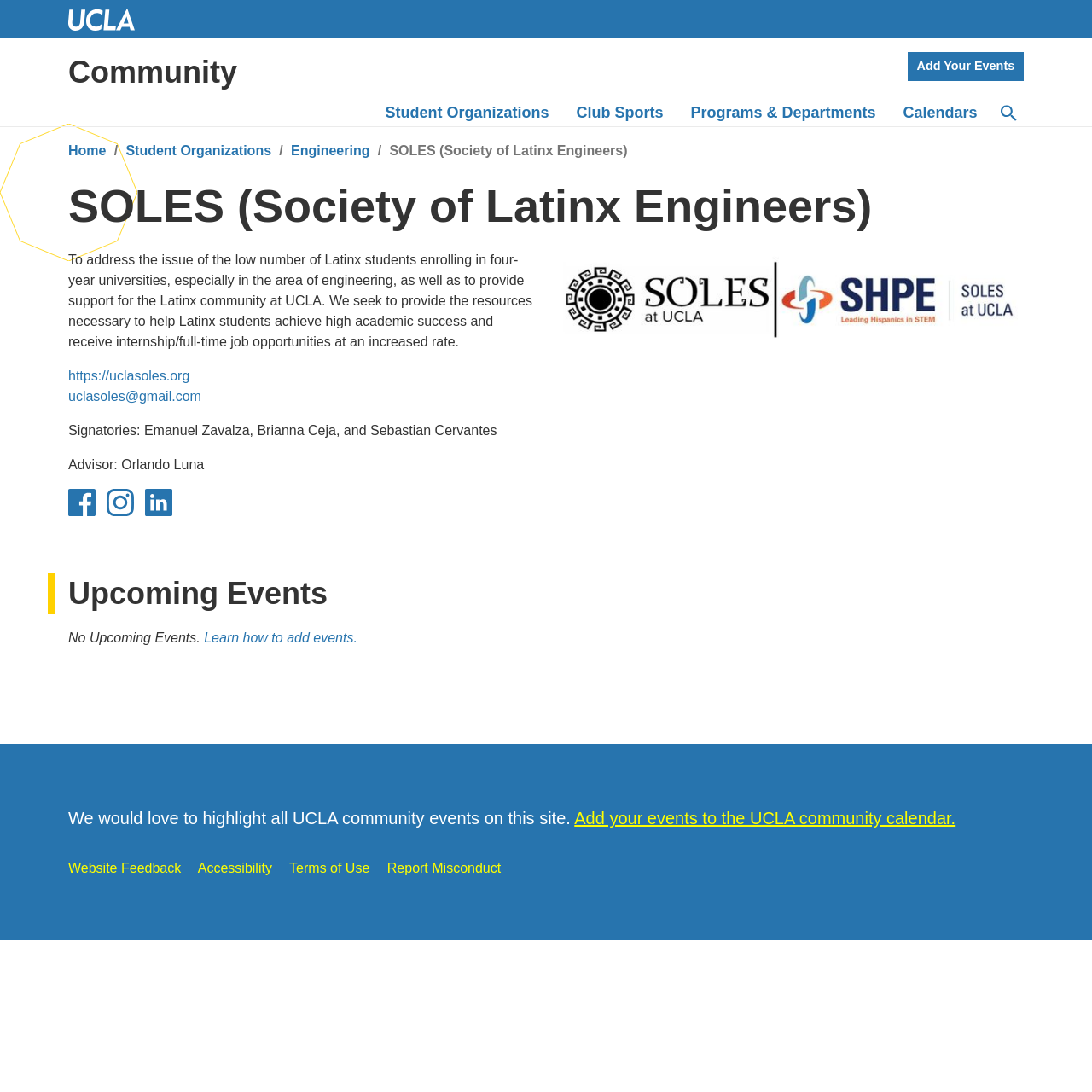Determine the bounding box coordinates for the region that must be clicked to execute the following instruction: "Report misconduct".

[0.355, 0.789, 0.459, 0.802]